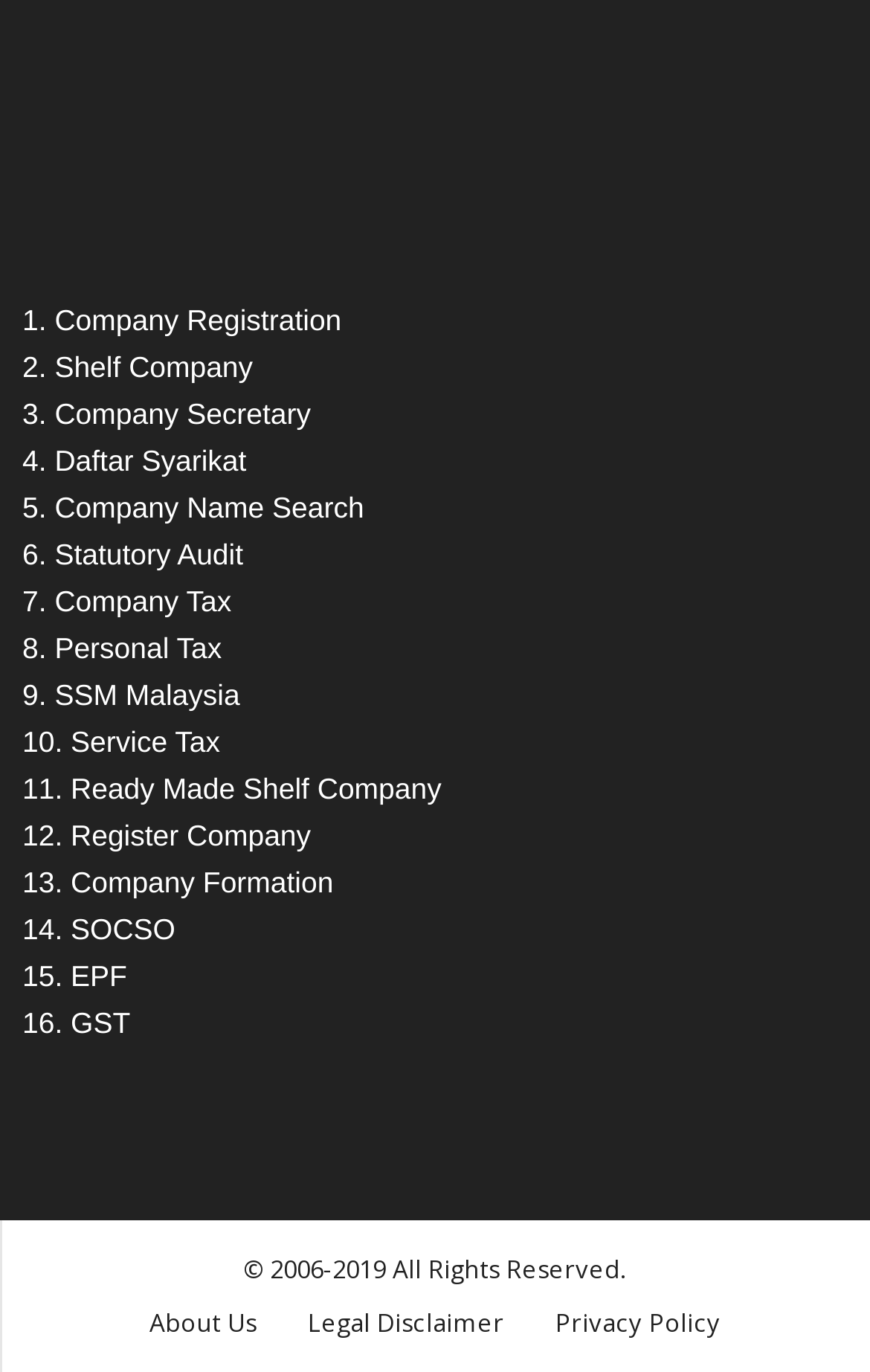Determine the bounding box for the UI element described here: "SOCSO".

[0.081, 0.665, 0.202, 0.69]